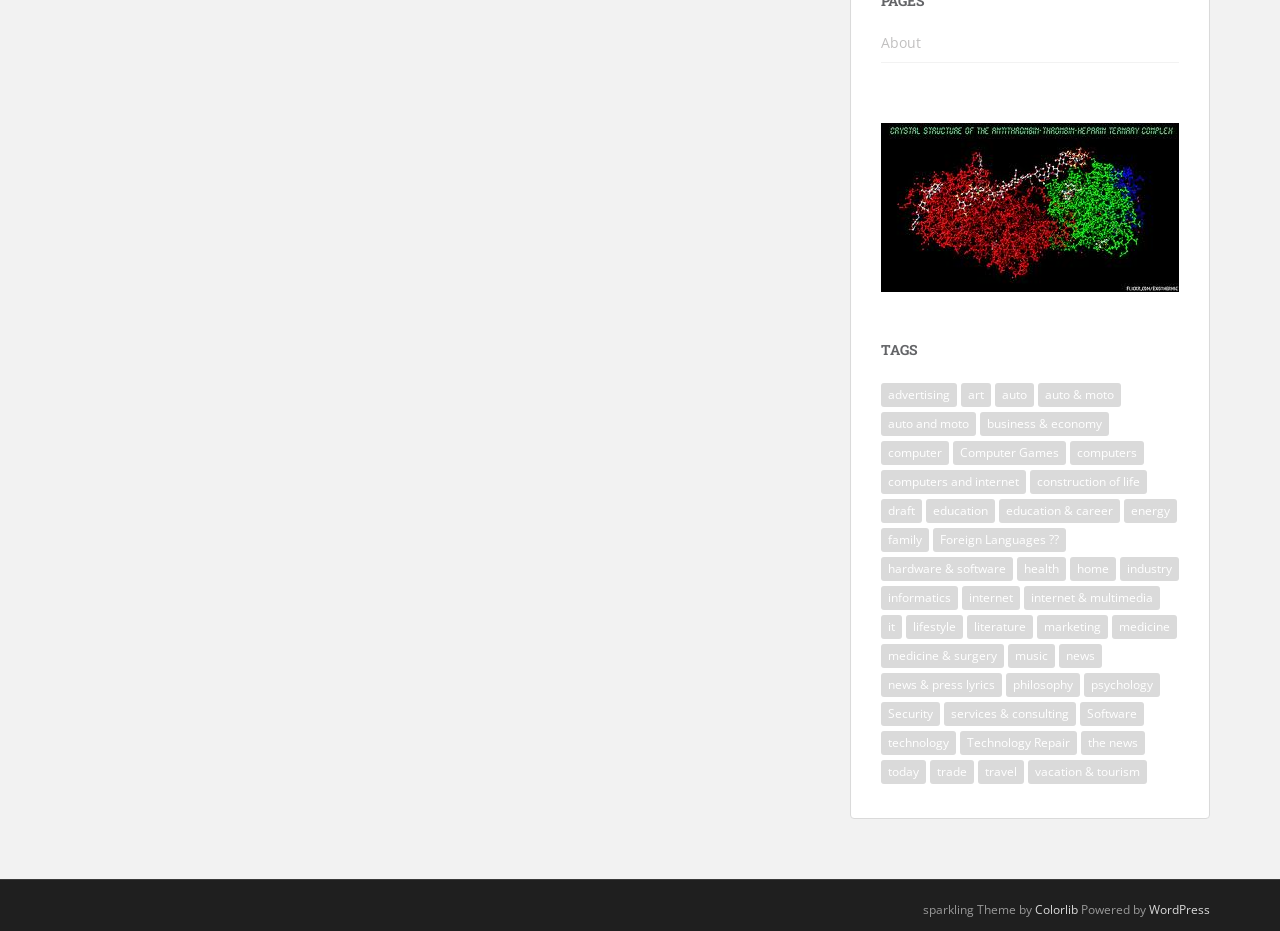Please locate the clickable area by providing the bounding box coordinates to follow this instruction: "Visit the 'health' page".

[0.795, 0.598, 0.833, 0.624]